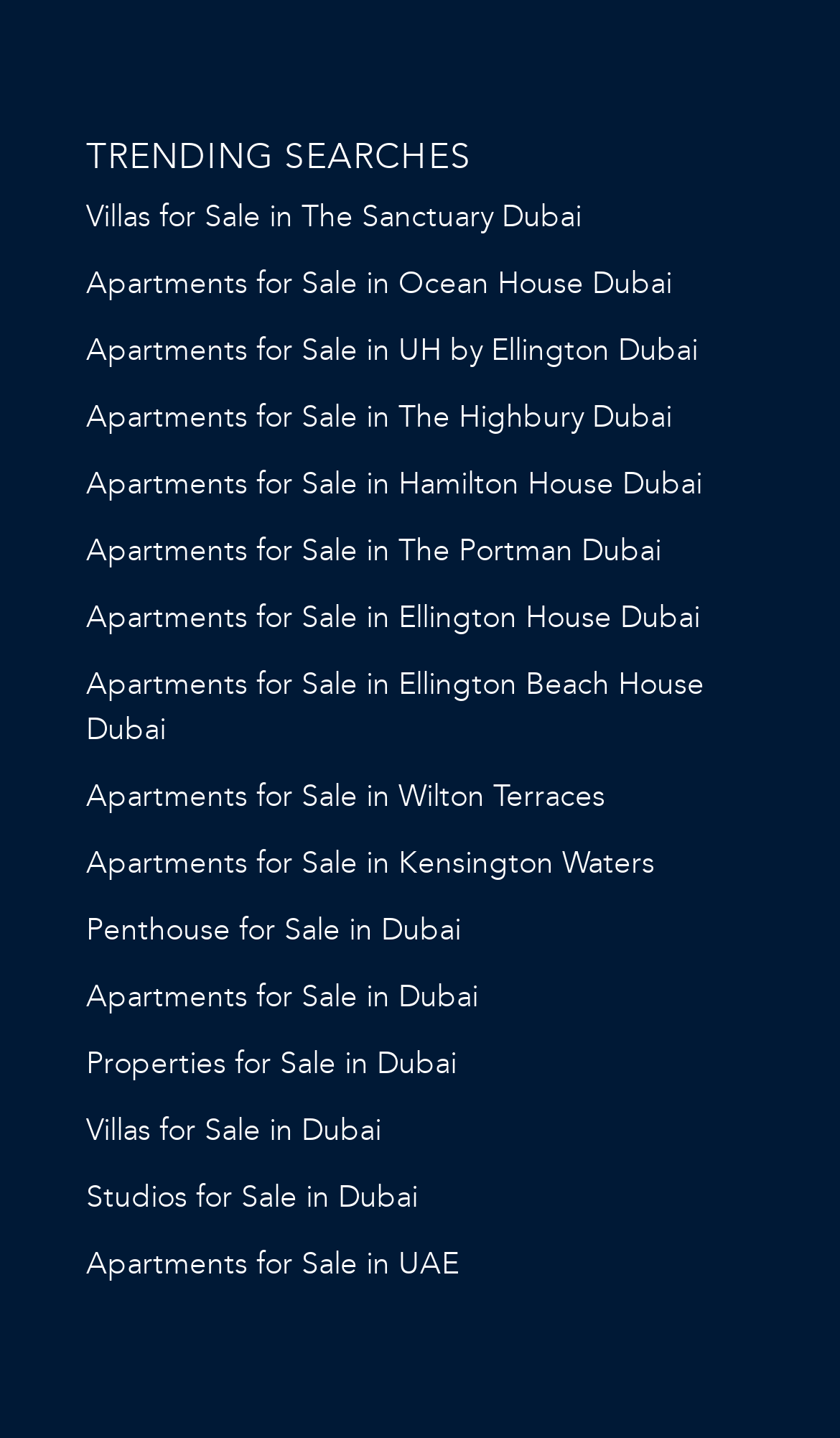Determine the bounding box coordinates of the section to be clicked to follow the instruction: "View villas for sale in The Sanctuary Dubai". The coordinates should be given as four float numbers between 0 and 1, formatted as [left, top, right, bottom].

[0.103, 0.139, 0.692, 0.164]